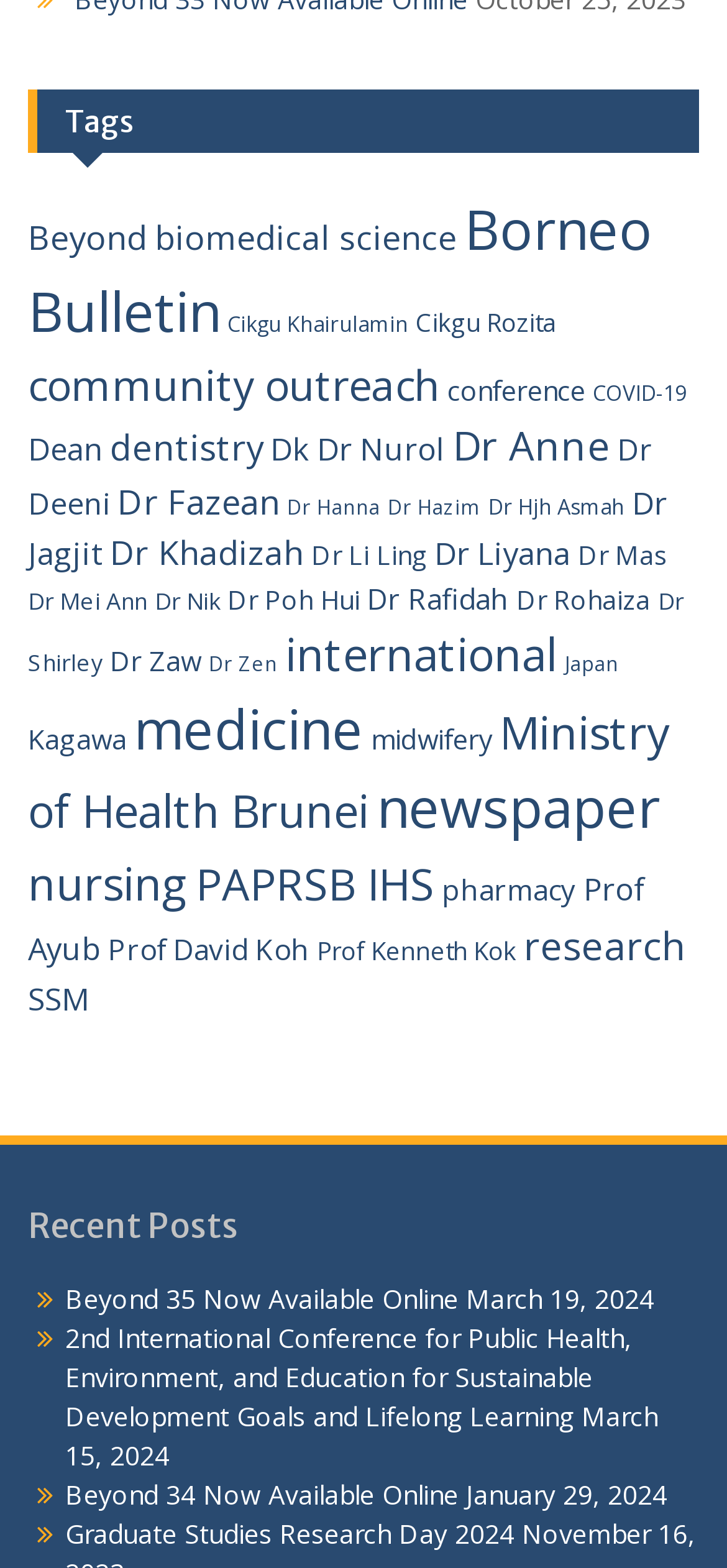Can you determine the bounding box coordinates of the area that needs to be clicked to fulfill the following instruction: "Click on the 'research (30 items)' link"?

[0.721, 0.587, 0.944, 0.62]